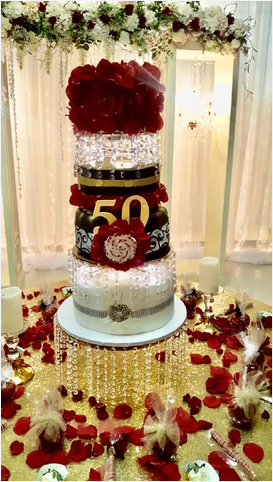What is the cultural heritage of Chef Crystal?
Could you answer the question in a detailed manner, providing as much information as possible?

Chef Crystal, known as 'The Cake Lady', draws inspiration from her French Creole heritage, which reflects her passion for baking and her cultural values.